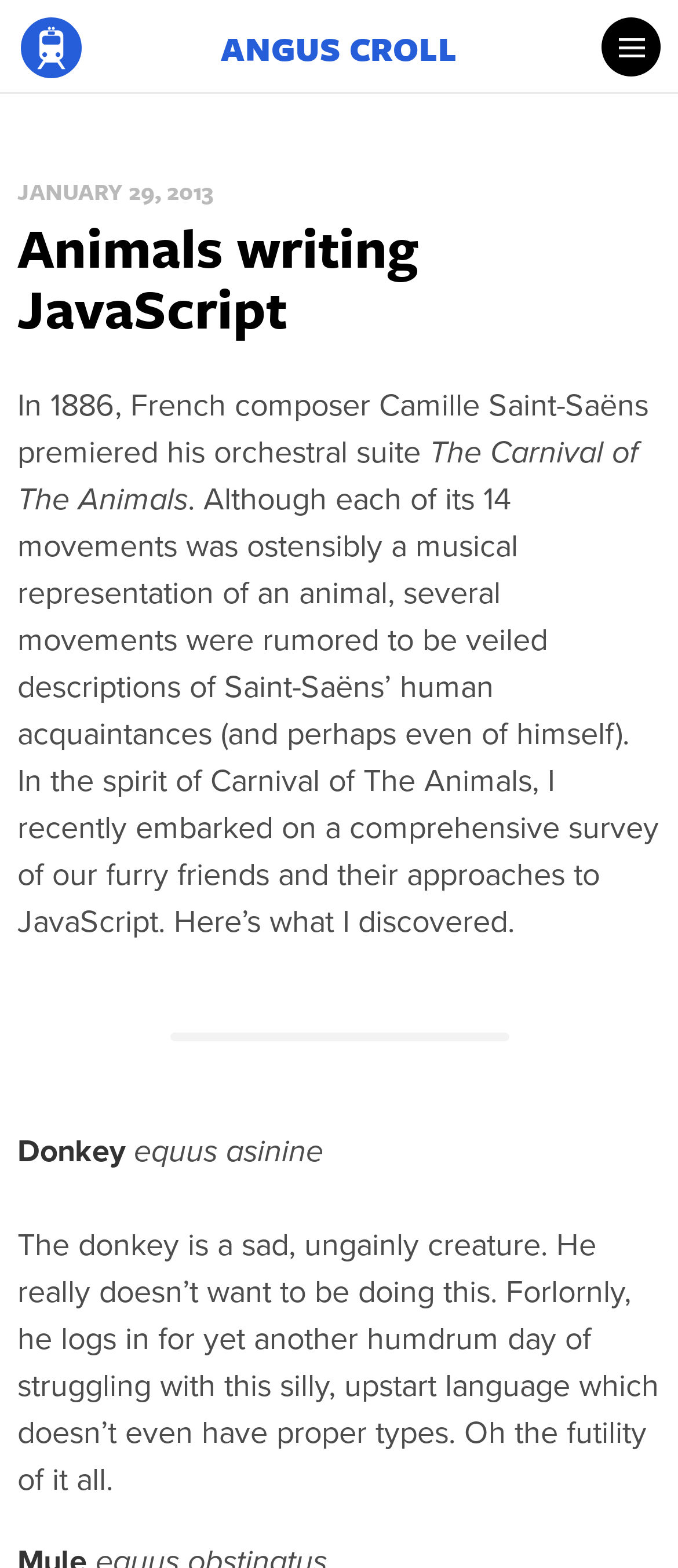Offer a thorough description of the webpage.

This webpage is about a humorous article that explores the concept of animals writing JavaScript. At the top left corner, there is a small figure, and below it, a link to "Svbtle" is positioned. The title "ANGUS CROLL" is prominently displayed across the top of the page. On the top right corner, there is another figure with a link to "Menu".

Below the title, there is a time stamp indicating the date "JANUARY 29, 2013". The main heading "Animals writing JavaScript" is centered on the page, followed by a brief introduction to the article. The introduction is divided into three paragraphs, with the first two paragraphs discussing the musical composition "The Carnival of The Animals" by Camille Saint-Saëns.

The third paragraph introduces the concept of animals writing JavaScript, setting the tone for the rest of the article. A horizontal separator line divides the introduction from the main content. The first section of the main content is dedicated to the donkey, with a heading "Donkey" and a Latin subtitle "equus asinine". A descriptive paragraph about the donkey's struggles with JavaScript follows, painting a humorous picture of the animal's frustration.

Throughout the page, there are no images, but several figures are present, likely containing icons or graphics. The overall structure of the page is clean, with clear headings and concise text, making it easy to follow the narrative.